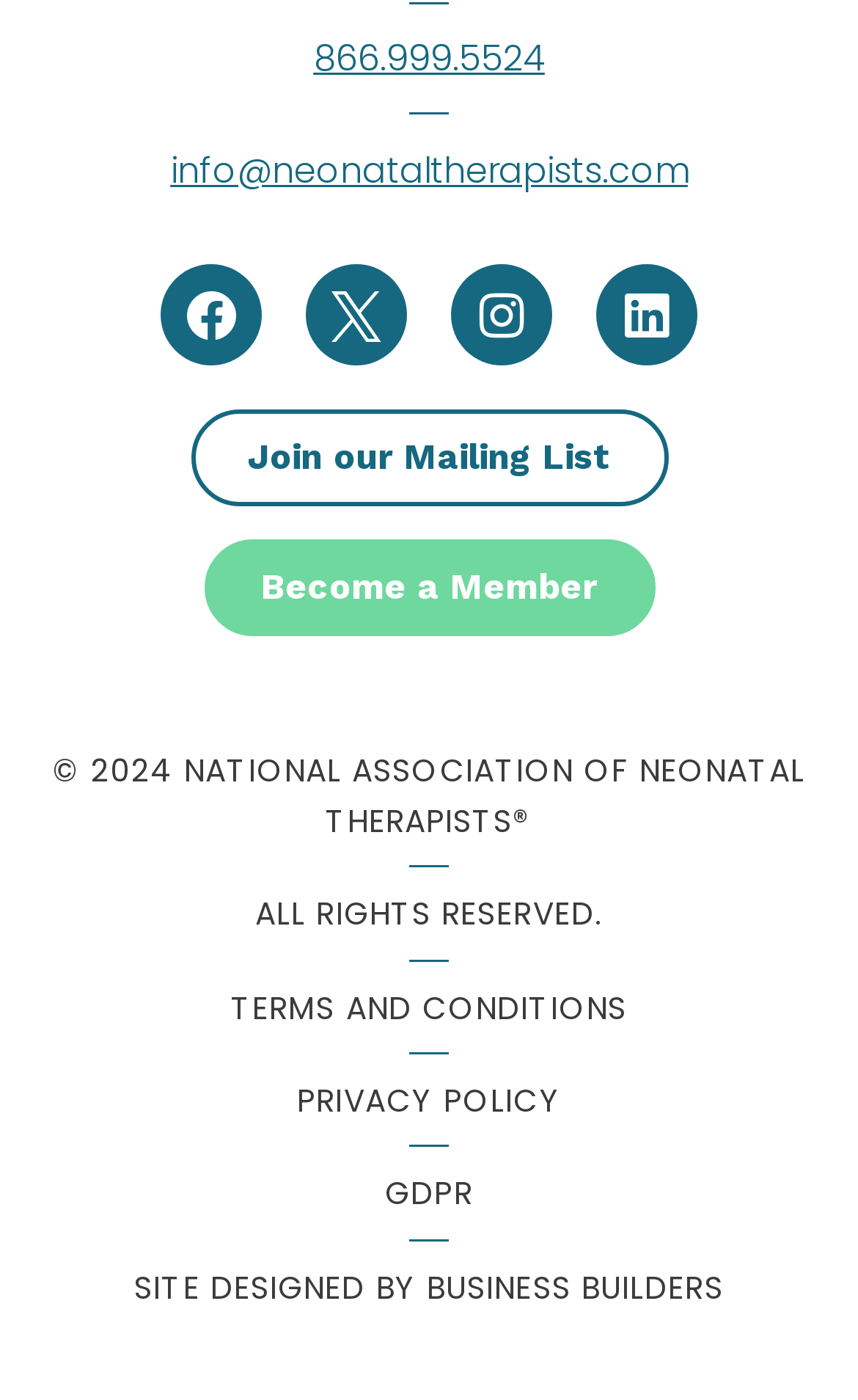How many social media links are there?
Please answer the question with as much detail and depth as you can.

I counted the number of social media links by looking at the links with icons, which are Facebook, Twitter, Instagram, and Linkedin.